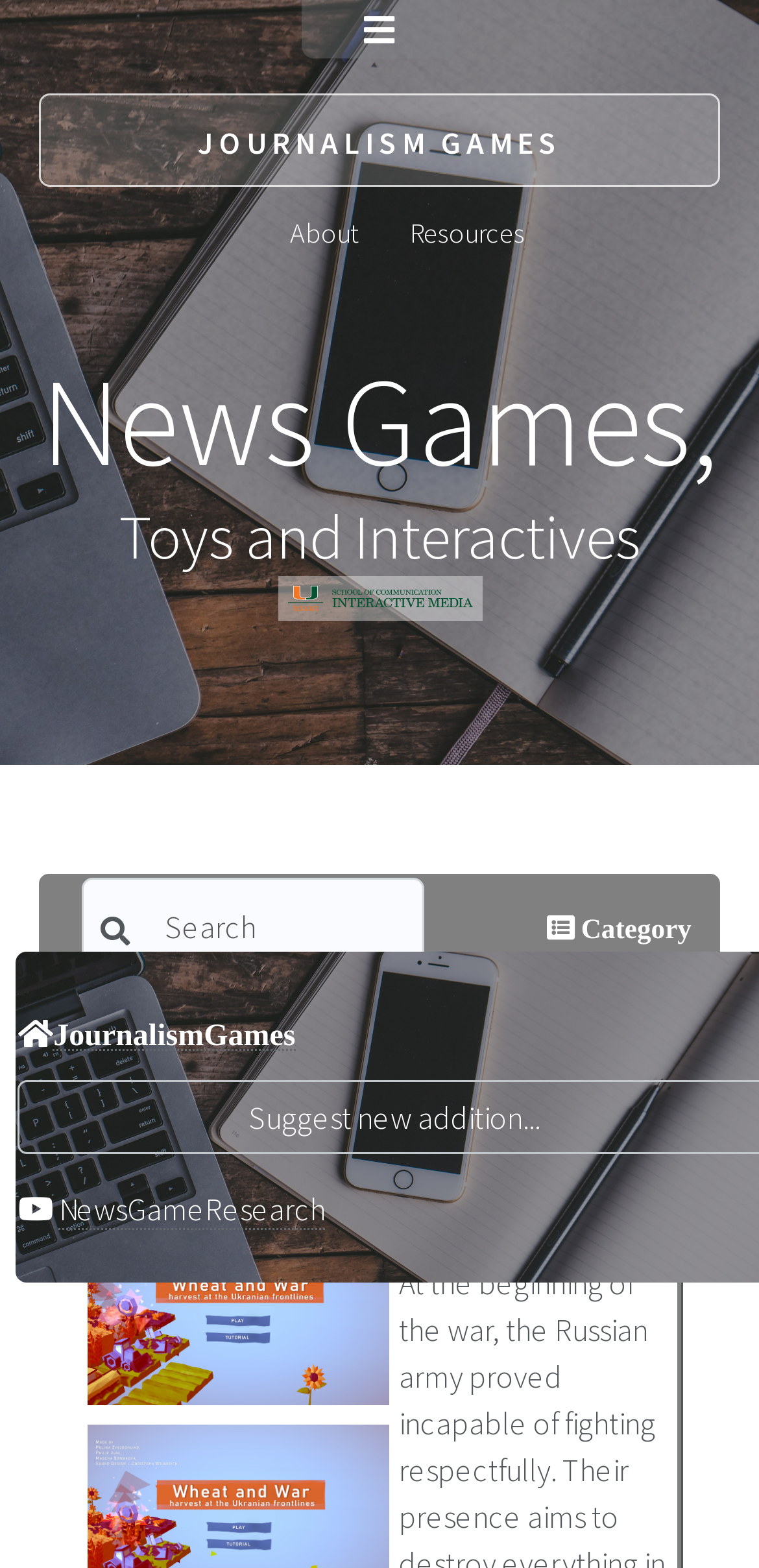What is the type of the 'News Games' element? Refer to the image and provide a one-word or short phrase answer.

Heading